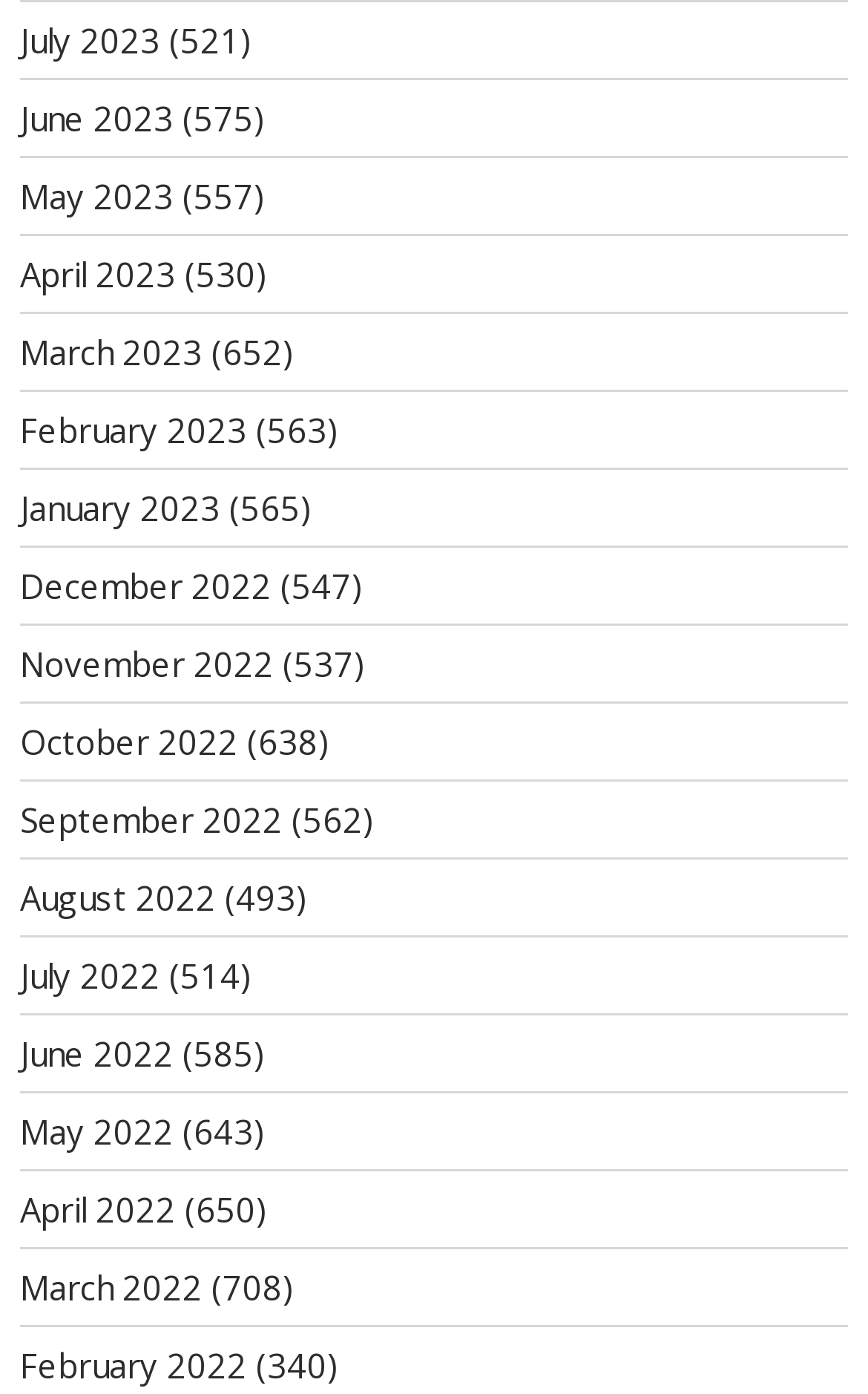Are the months listed in chronological order?
Look at the screenshot and provide an in-depth answer.

I analyzed the list of link elements and their corresponding static text elements, and found that the months are listed in chronological order, with the most recent month first and the oldest month last.